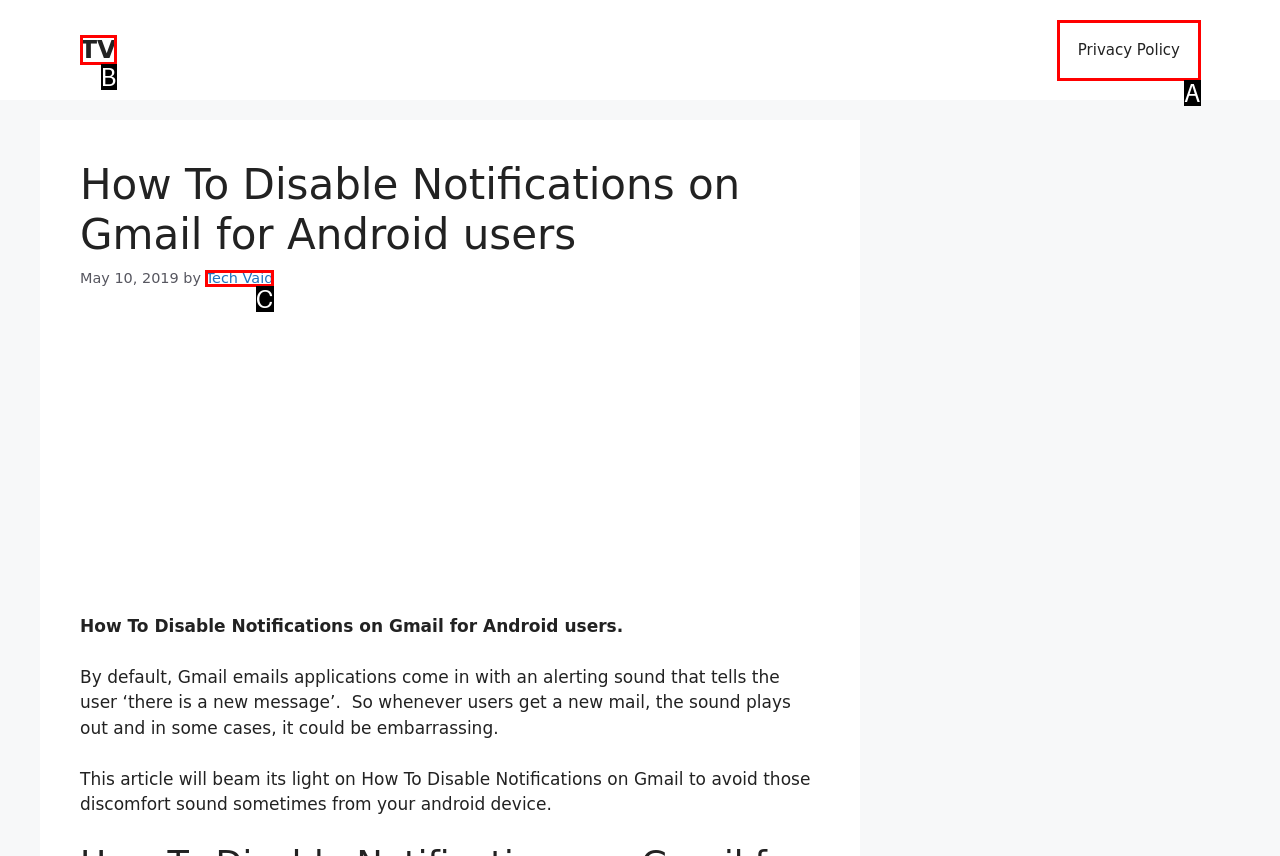Match the description to the correct option: Privacy Policy
Provide the letter of the matching option directly.

A